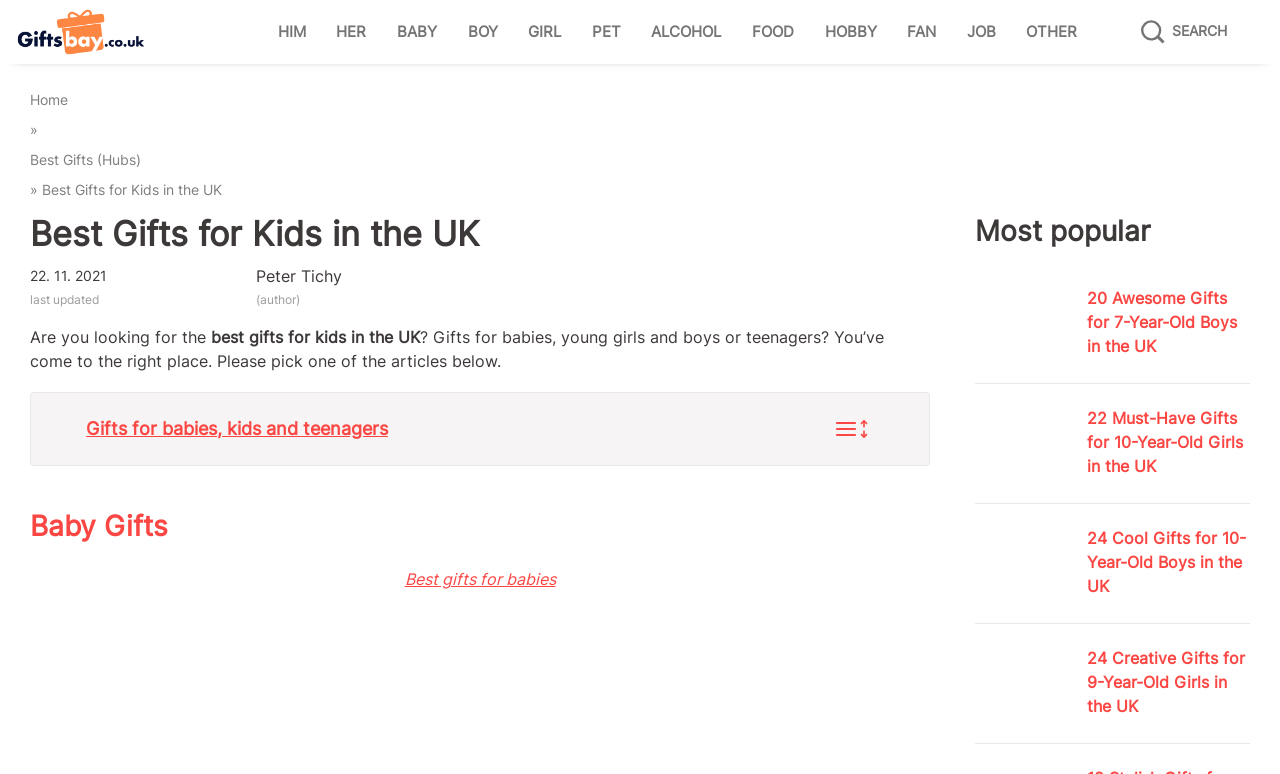Determine which piece of text is the heading of the webpage and provide it.

Best Gifts for Kids in the UK